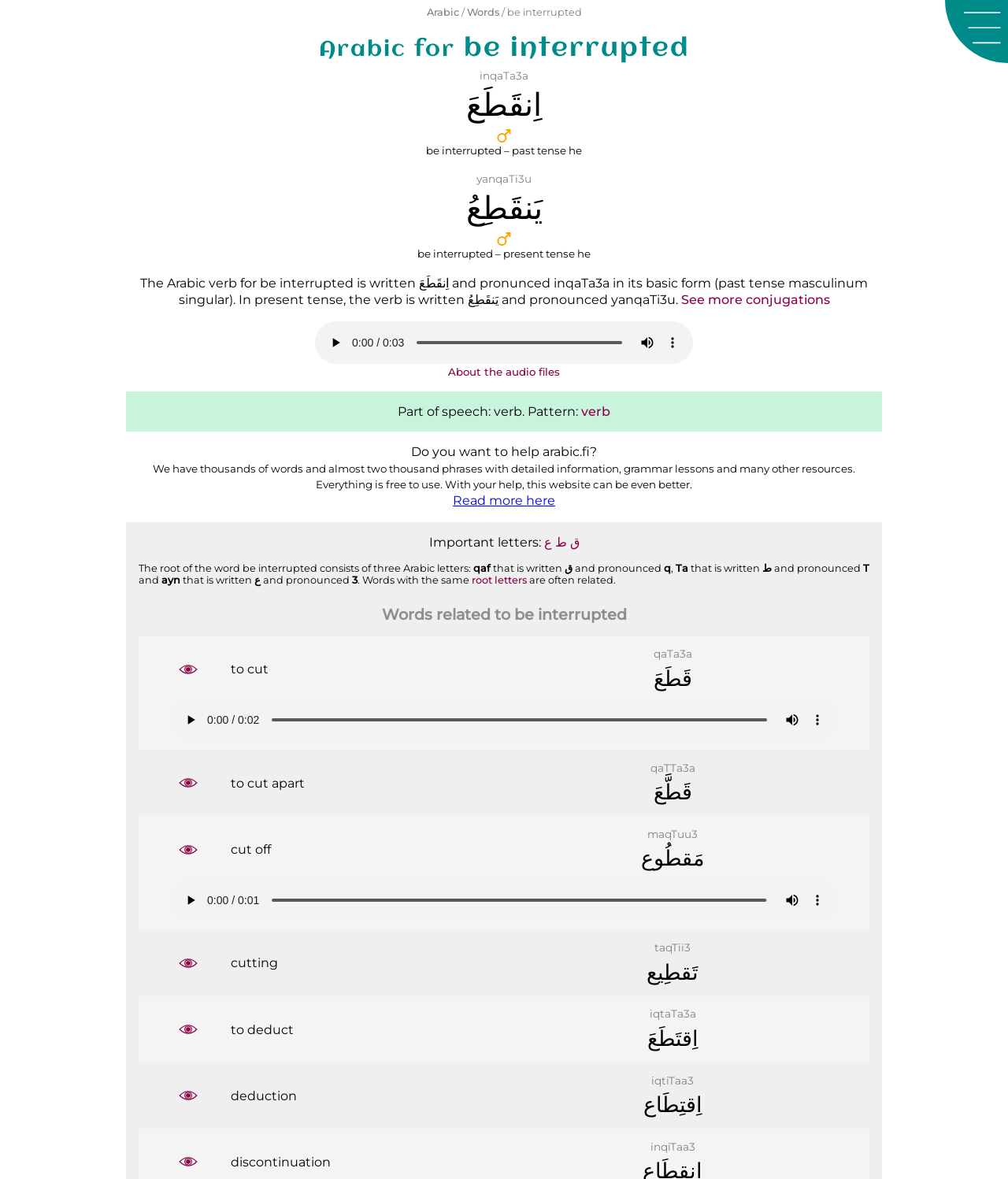Determine the bounding box coordinates of the UI element described below. Use the format (top-left x, top-left y, bottom-right x, bottom-right y) with floating point numbers between 0 and 1: root letters

[0.468, 0.487, 0.523, 0.497]